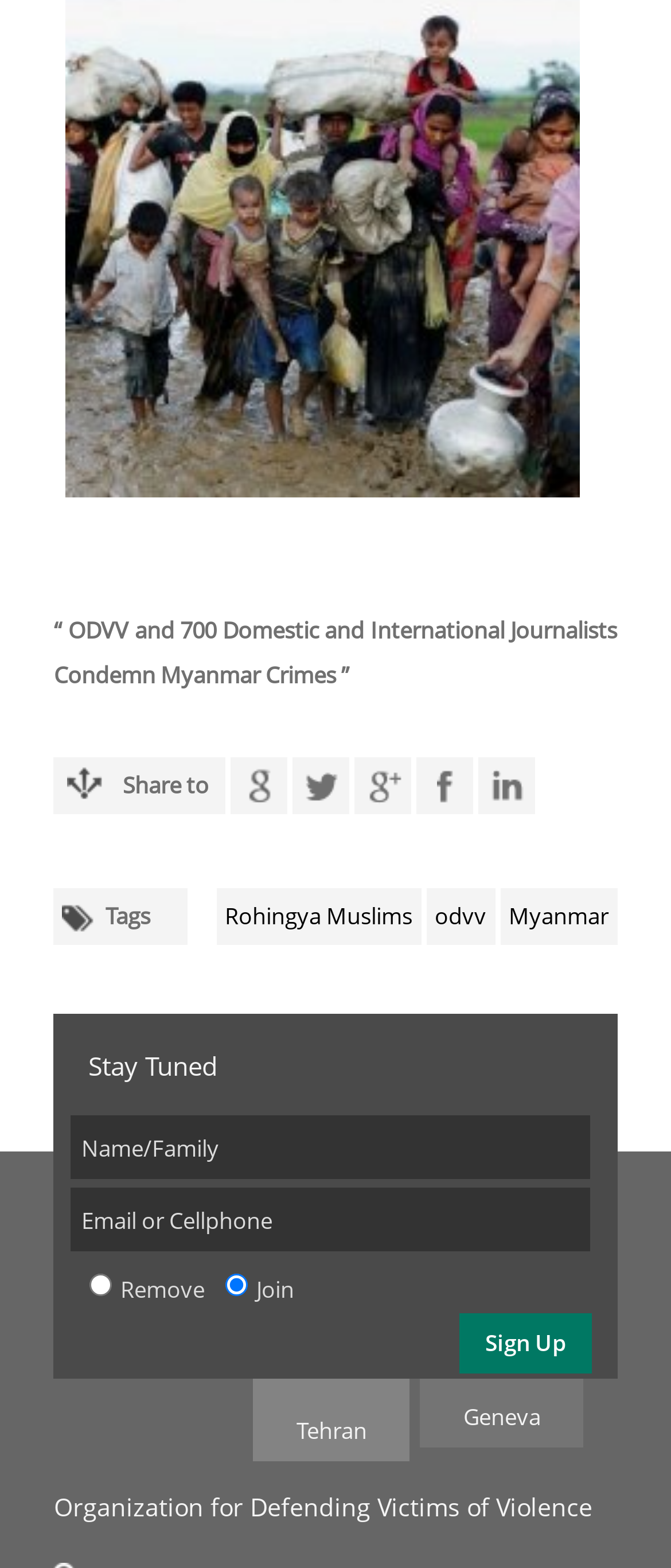Please pinpoint the bounding box coordinates for the region I should click to adhere to this instruction: "Select the Remove radio button".

[0.133, 0.807, 0.167, 0.832]